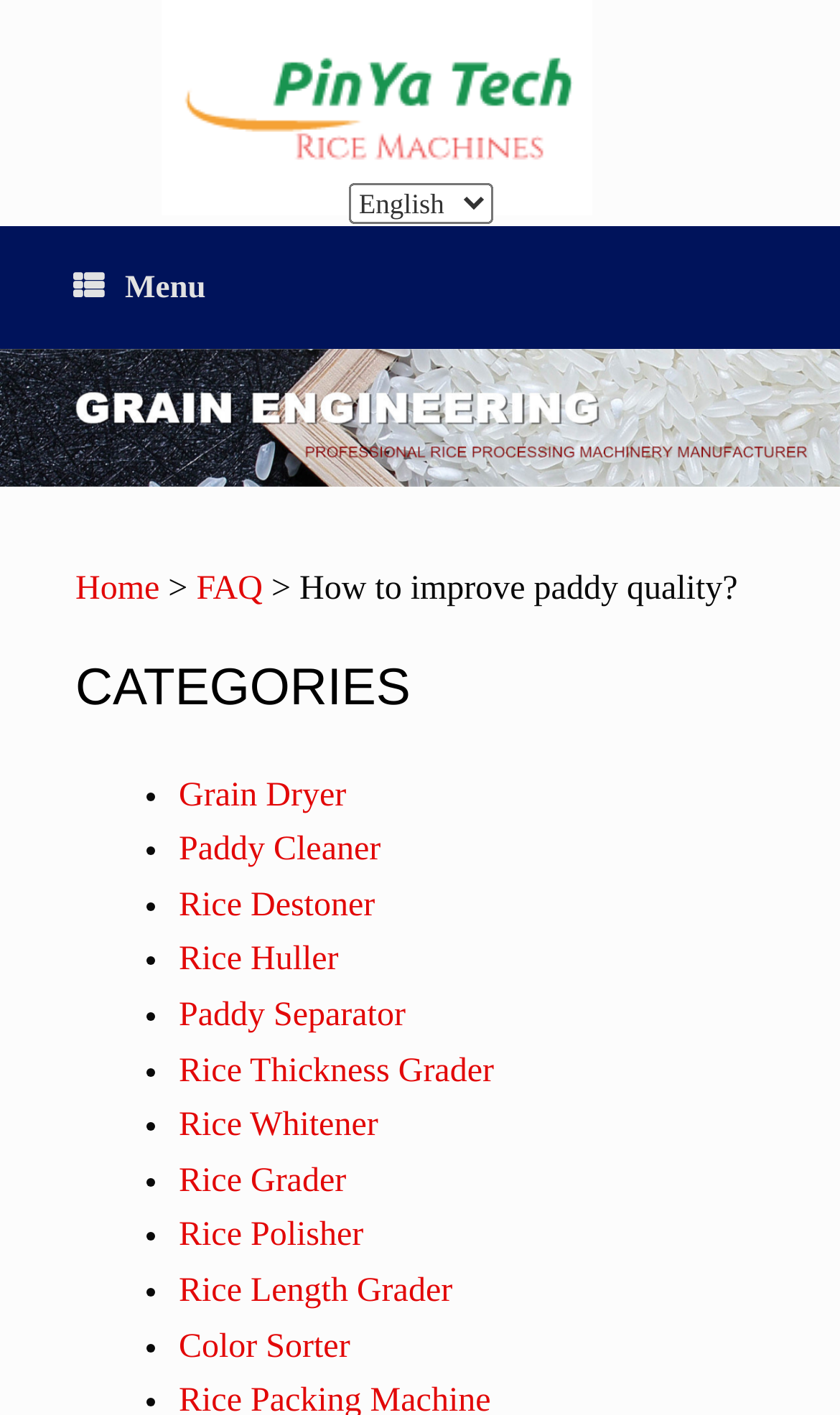Provide an in-depth caption for the elements present on the webpage.

The webpage is about improving paddy quality, specifically in the context of rice mill plants. At the top left corner, there is a logo and a language selection dropdown menu. Below the logo, there is a menu button with three horizontal lines. 

On the top section of the page, there is a banner that appears to be a slideshow, taking up the full width of the page. Within the banner, there are links to "Home" and "FAQ" on the left side, and a breadcrumb trail that leads to the current page, "How to improve paddy quality?".

Below the banner, there is a section titled "CATEGORIES" with a list of links to various rice mill plant-related categories, including "Grain Dryer", "Paddy Cleaner", "Rice Destoner", and several others. Each category is preceded by a bullet point. 

The overall layout of the page is organized, with clear headings and concise text. The language selection dropdown menu and the menu button are easily accessible at the top of the page. The categories section is well-structured, making it easy to navigate to specific topics related to rice mill plants.